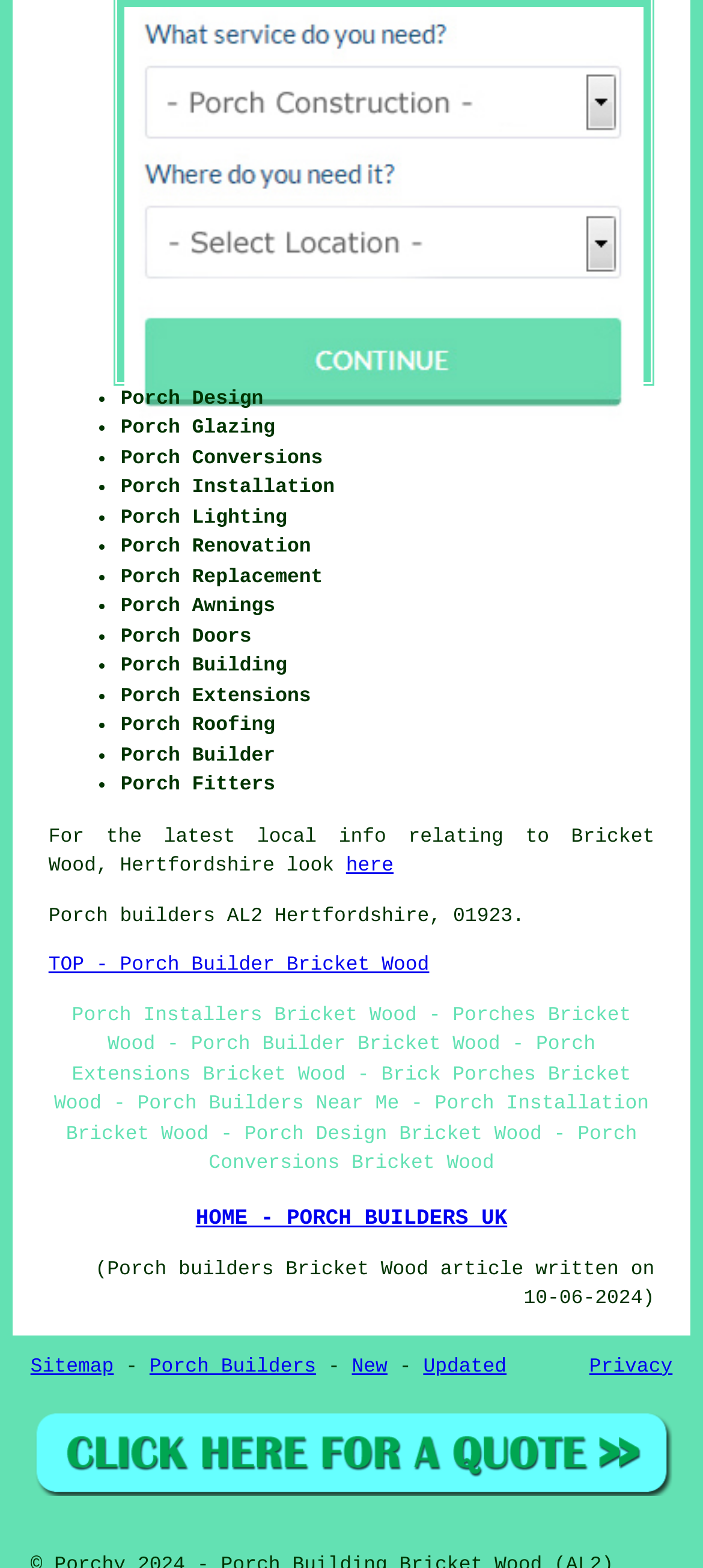What is the purpose of the link 'here'?
Refer to the image and give a detailed answer to the query.

The link 'here' is located next to the text 'For the latest local info relating to Bricket Wood, Hertfordshire look', which suggests that the purpose of the link is to provide local information about Bricket Wood, Hertfordshire.